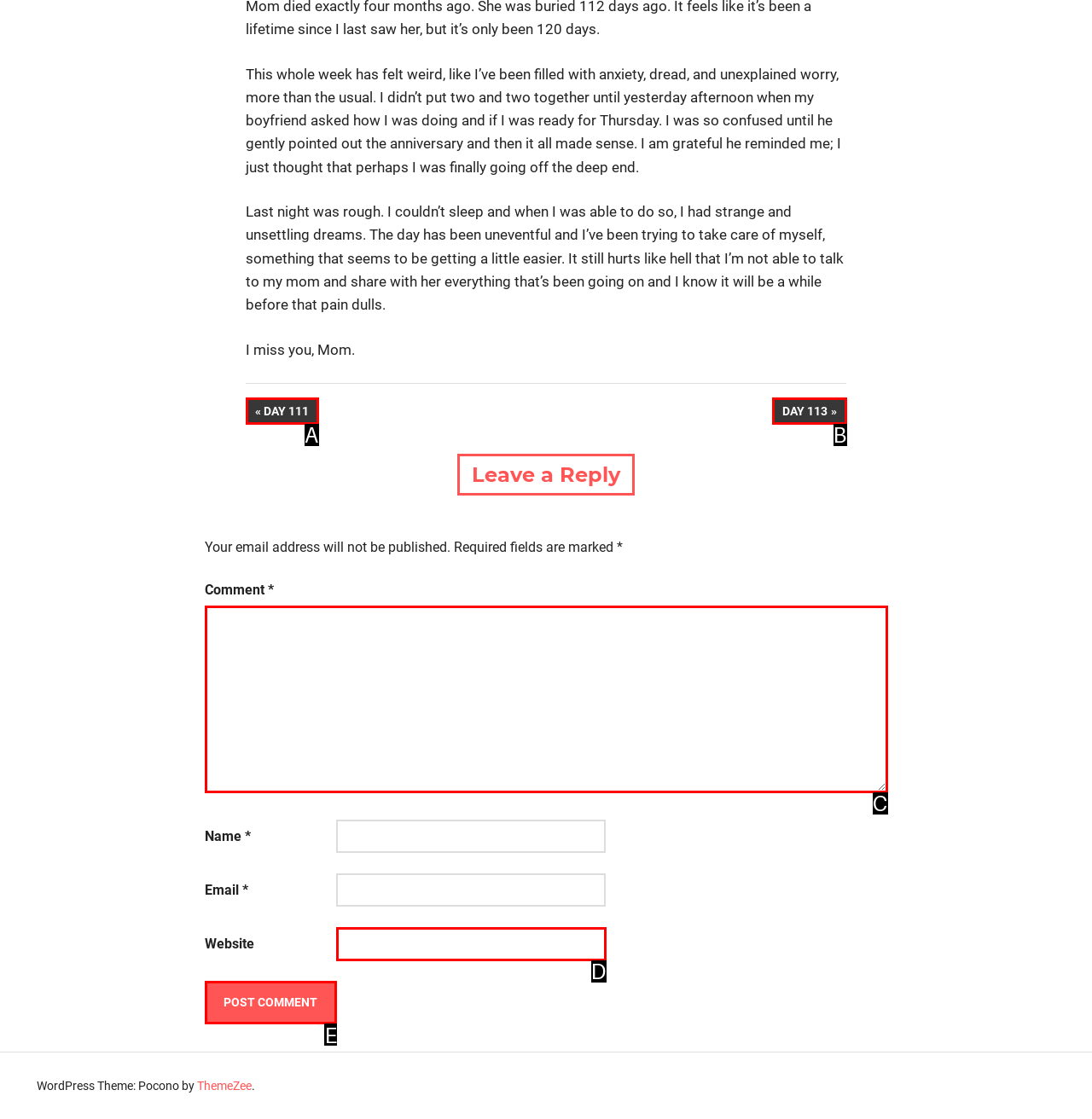From the description: parent_node: Comment * name="comment", select the HTML element that fits best. Reply with the letter of the appropriate option.

C